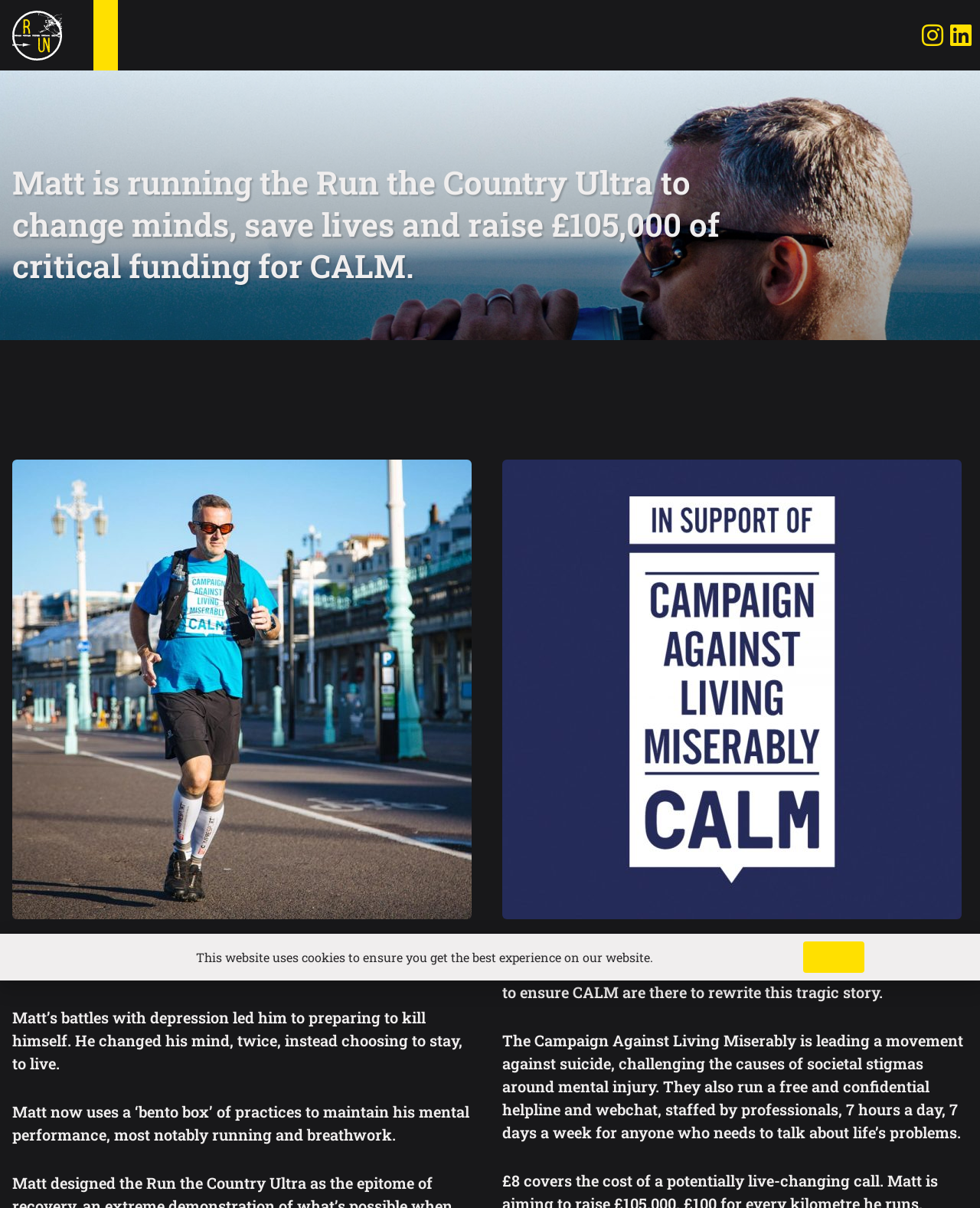What is Matt's profession?
Give a detailed response to the question by analyzing the screenshot.

According to the webpage, Matt is an endurance athlete and performance coach, living in Brighton, UK, and he uses a ‘bento box’ of practices to maintain his mental performance, most notably running and breathwork.